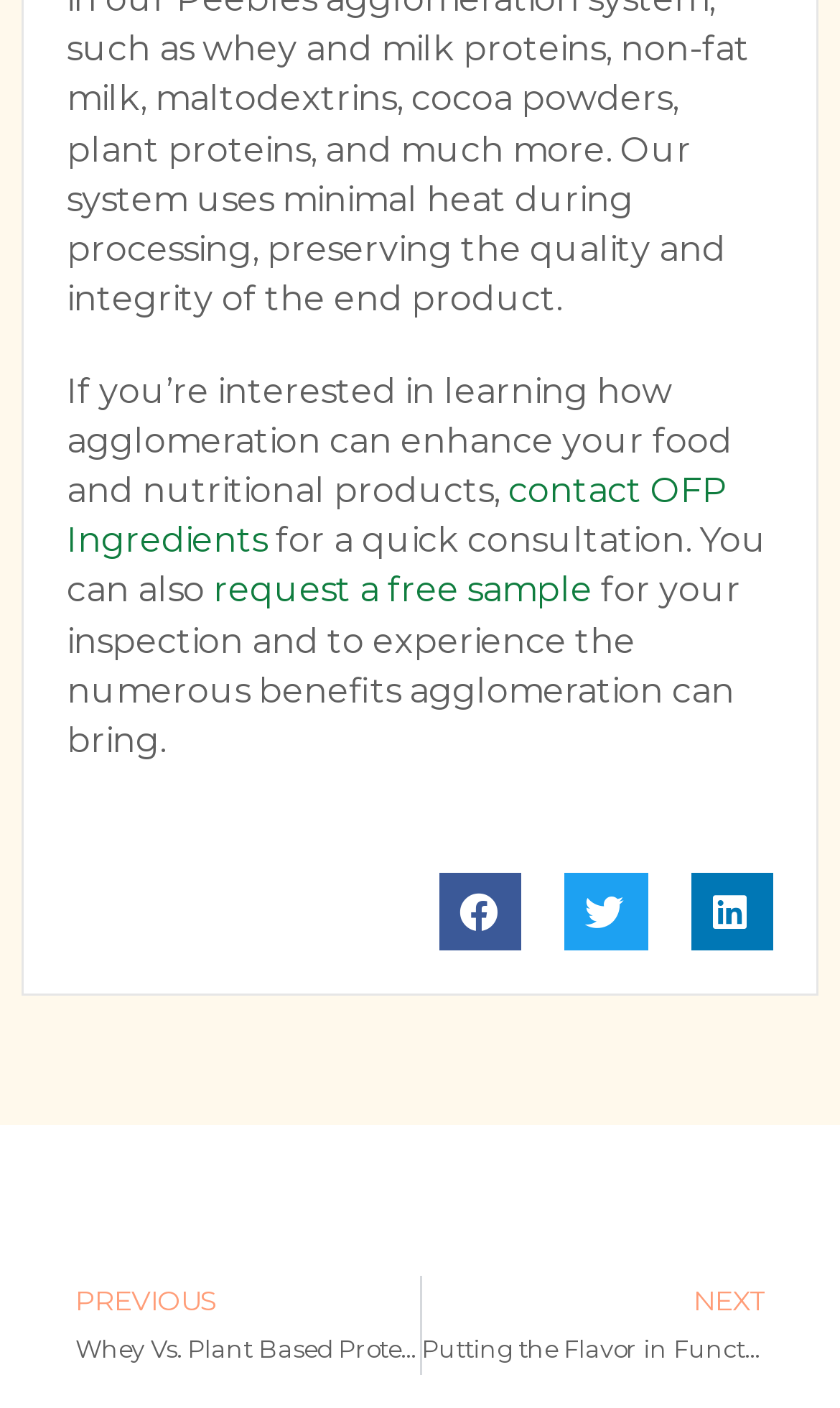Locate the bounding box of the UI element defined by this description: "request a free sample". The coordinates should be given as four float numbers between 0 and 1, formatted as [left, top, right, bottom].

[0.254, 0.405, 0.705, 0.434]